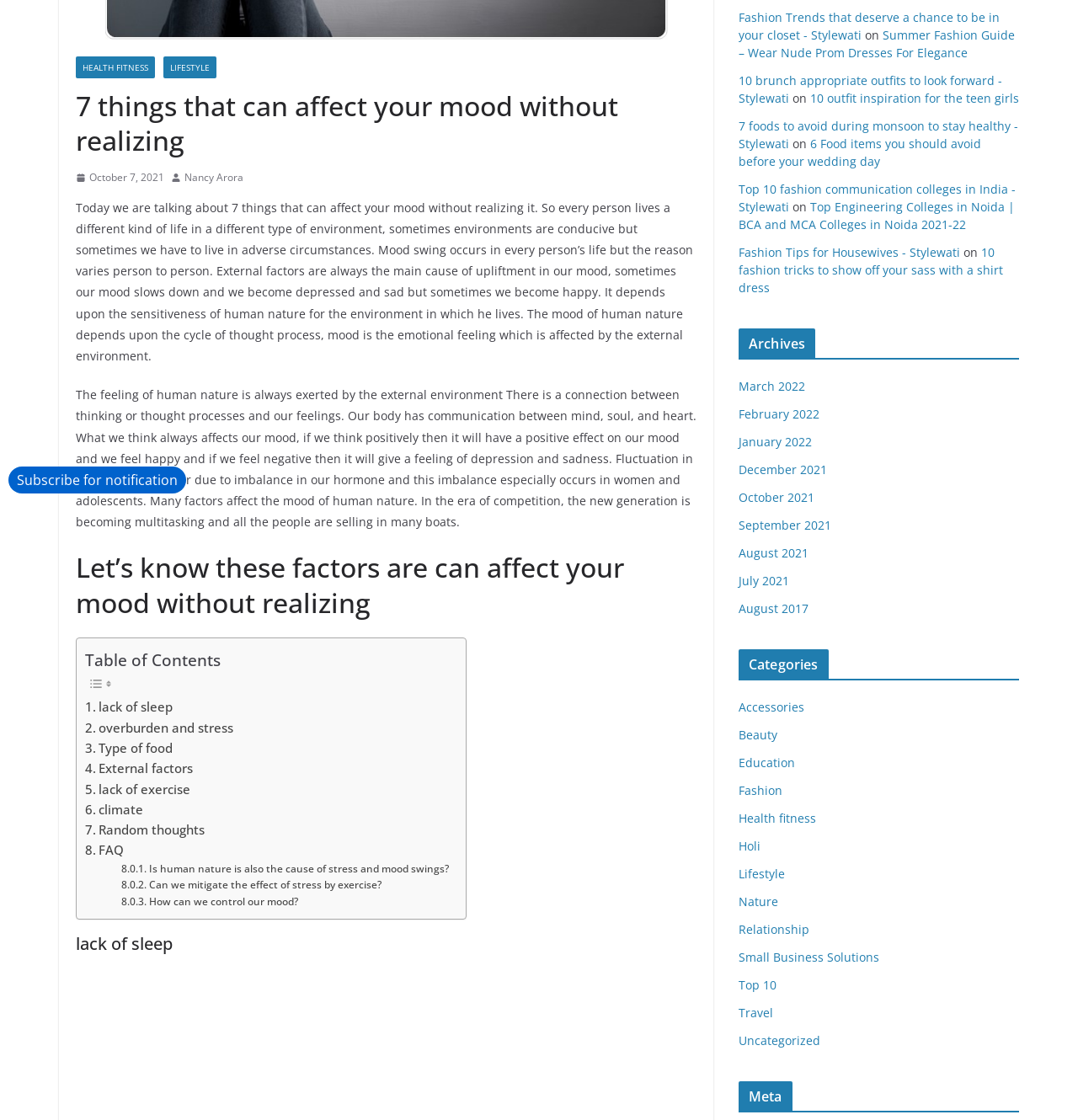Provide the bounding box coordinates of the HTML element described as: "August 2017". The bounding box coordinates should be four float numbers between 0 and 1, i.e., [left, top, right, bottom].

[0.685, 0.536, 0.75, 0.55]